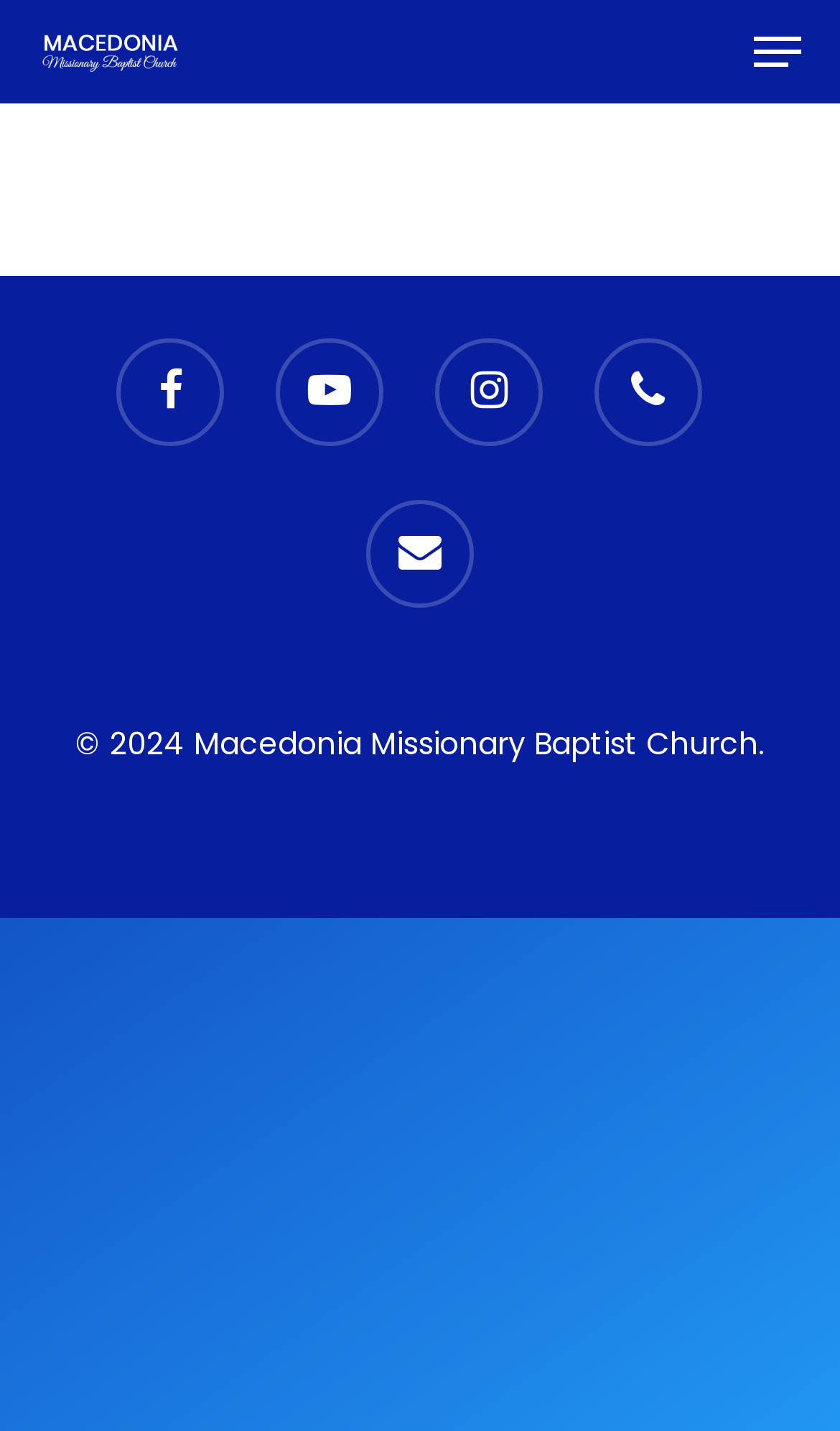Please identify the bounding box coordinates of the element's region that needs to be clicked to fulfill the following instruction: "Search for something". The bounding box coordinates should consist of four float numbers between 0 and 1, i.e., [left, top, right, bottom].

[0.151, 0.069, 0.849, 0.154]